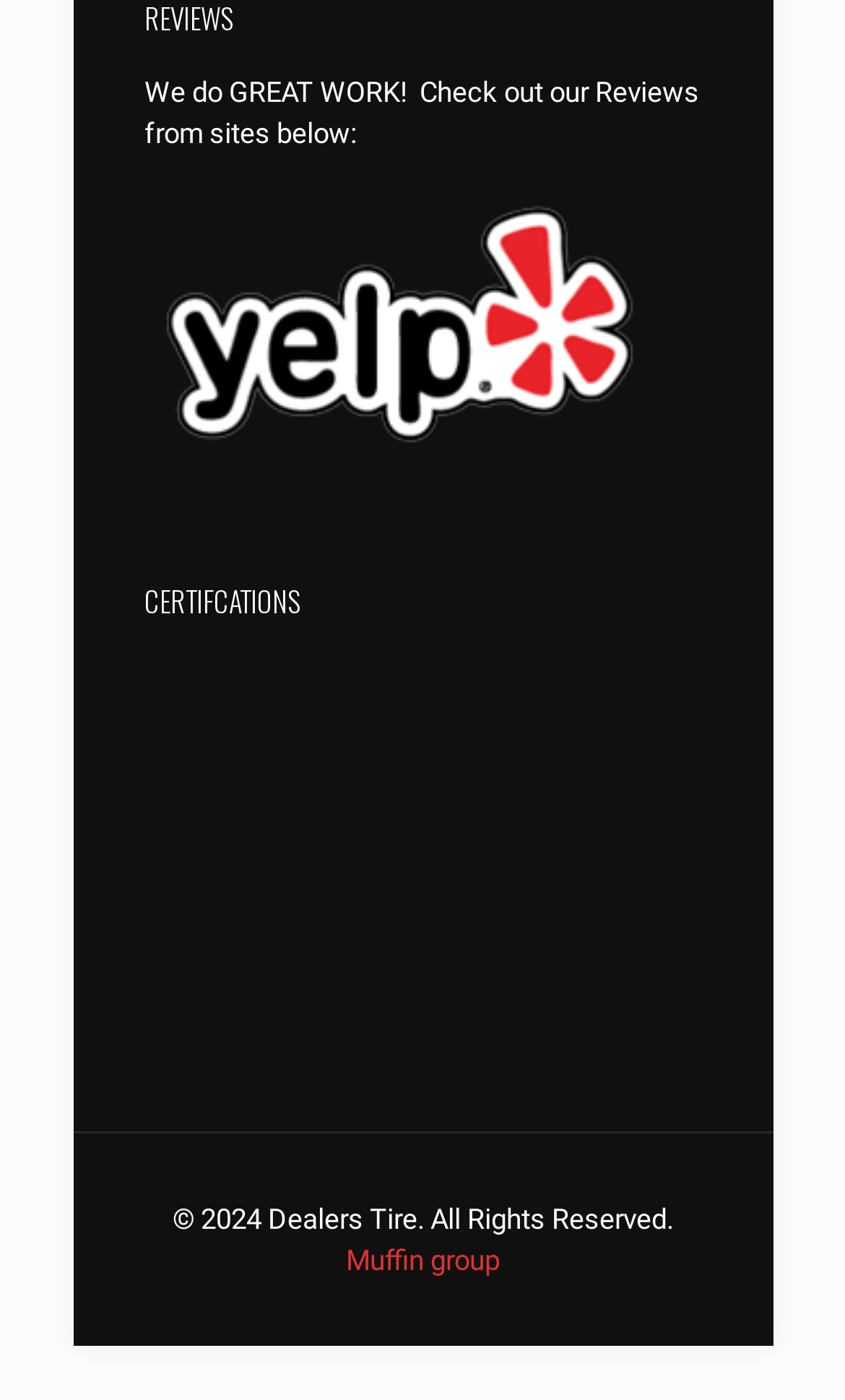Determine the bounding box coordinates for the UI element matching this description: "Muffin group".

[0.409, 0.888, 0.591, 0.911]